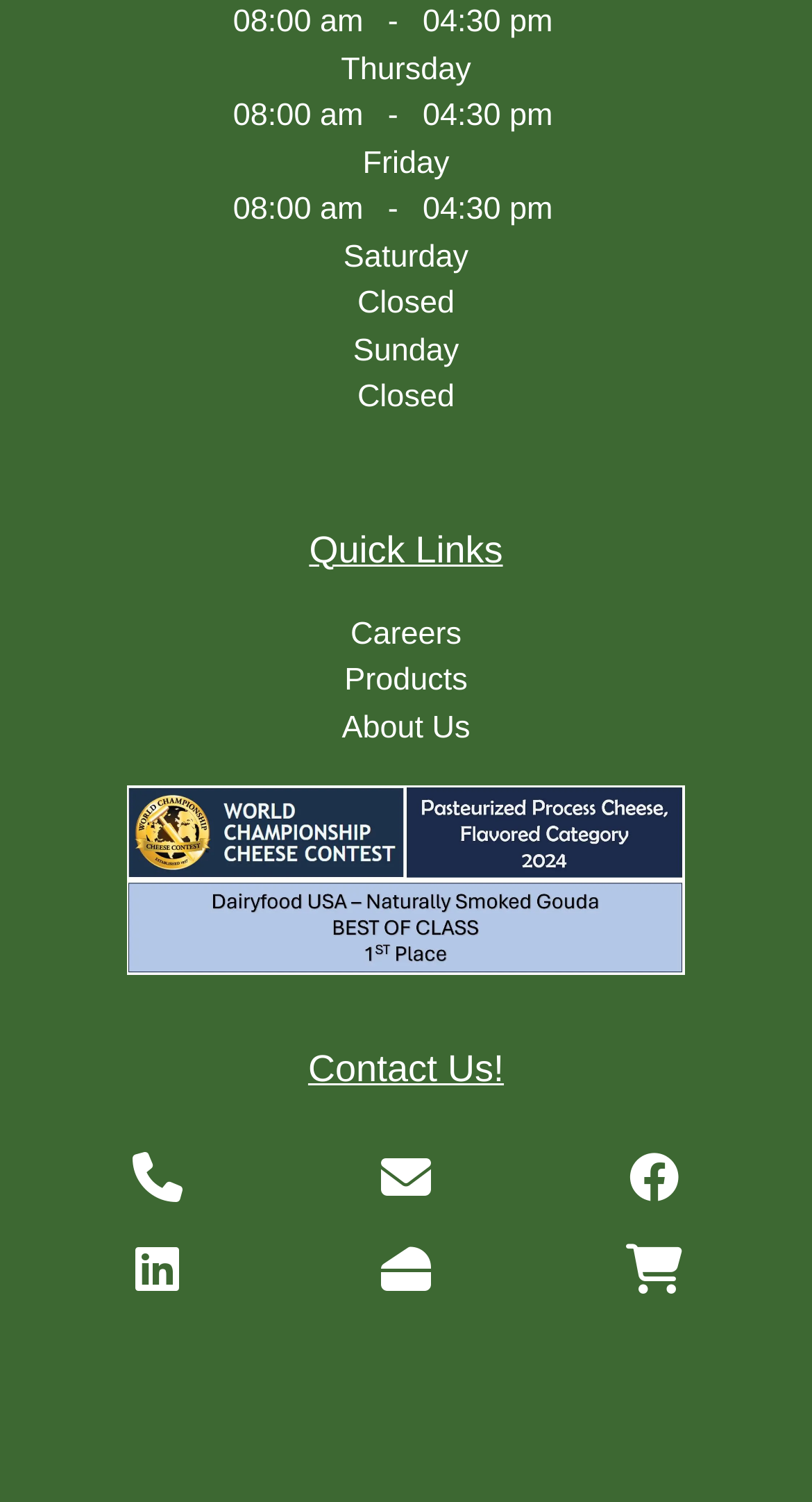Please identify the bounding box coordinates of the area that needs to be clicked to fulfill the following instruction: "Call the business."

[0.15, 0.76, 0.238, 0.807]